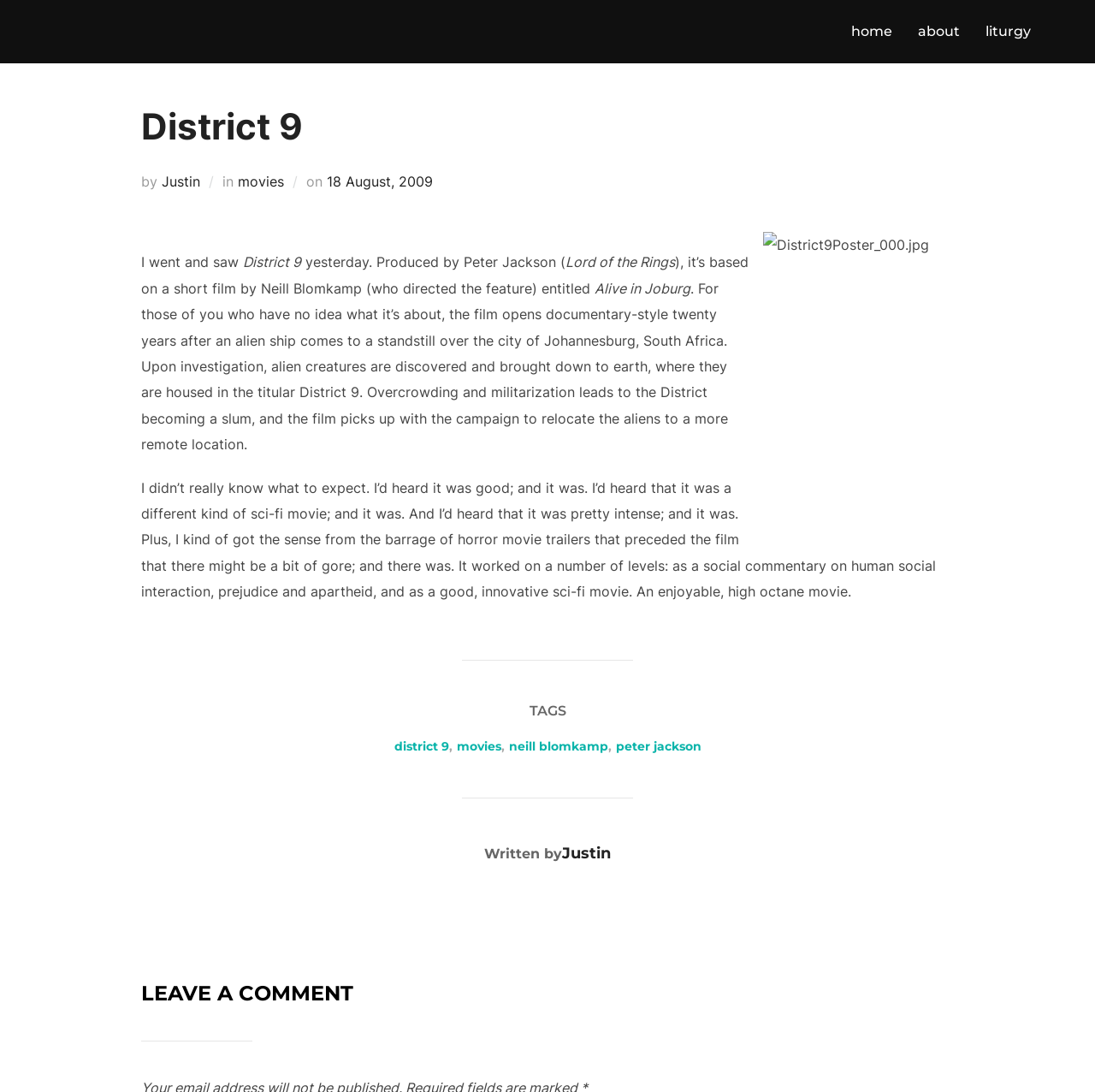Pinpoint the bounding box coordinates of the clickable element needed to complete the instruction: "leave a comment". The coordinates should be provided as four float numbers between 0 and 1: [left, top, right, bottom].

[0.129, 0.896, 0.871, 0.923]